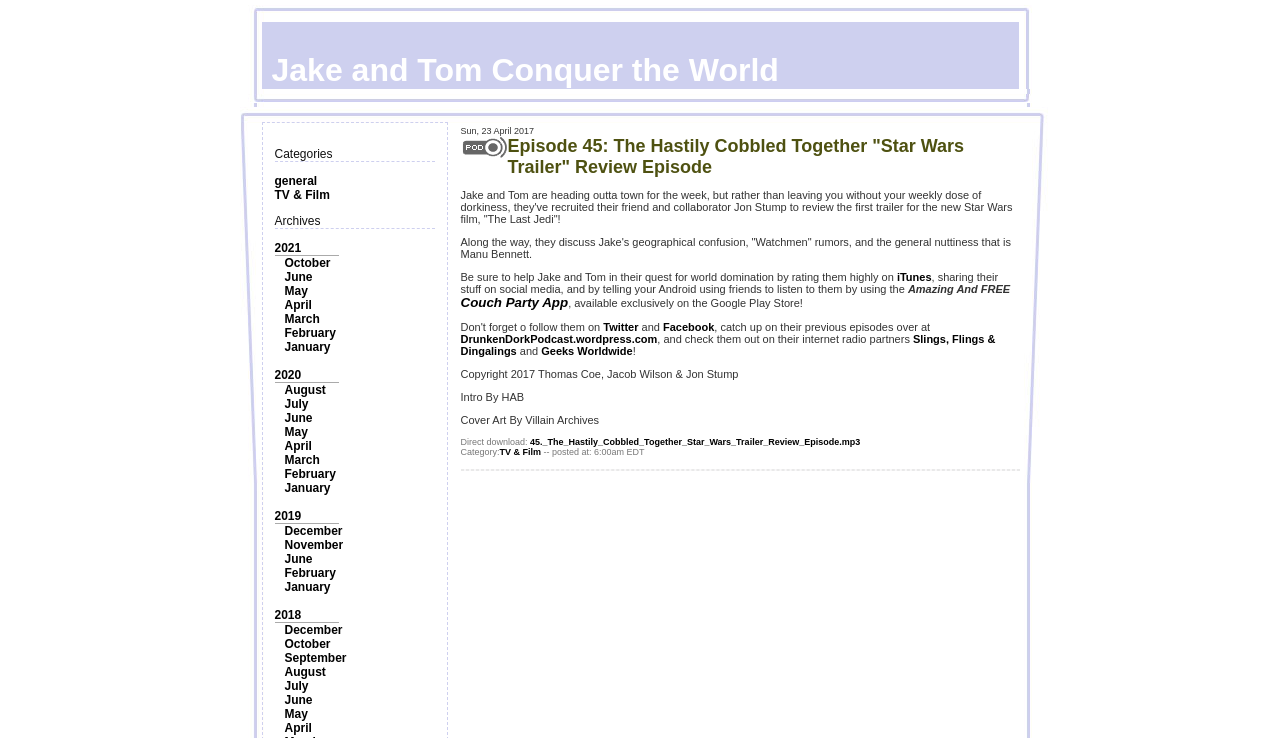What is the name of the app mentioned in the episode?
Utilize the information in the image to give a detailed answer to the question.

I found the name of the app by reading the text 'Amazing And FREE Couch Party App, available exclusively on the Google Play Store!' in the episode description.